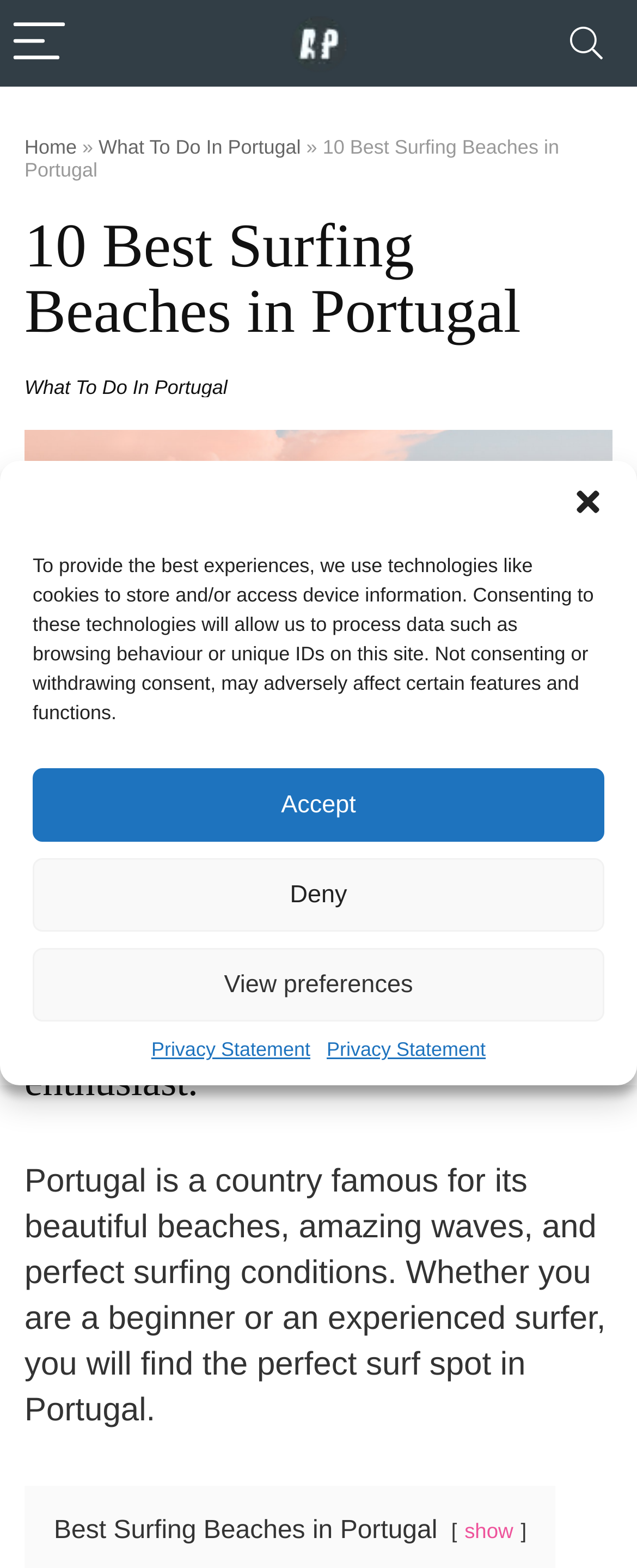Please locate the bounding box coordinates of the element that needs to be clicked to achieve the following instruction: "Show more". The coordinates should be four float numbers between 0 and 1, i.e., [left, top, right, bottom].

[0.729, 0.968, 0.806, 0.984]